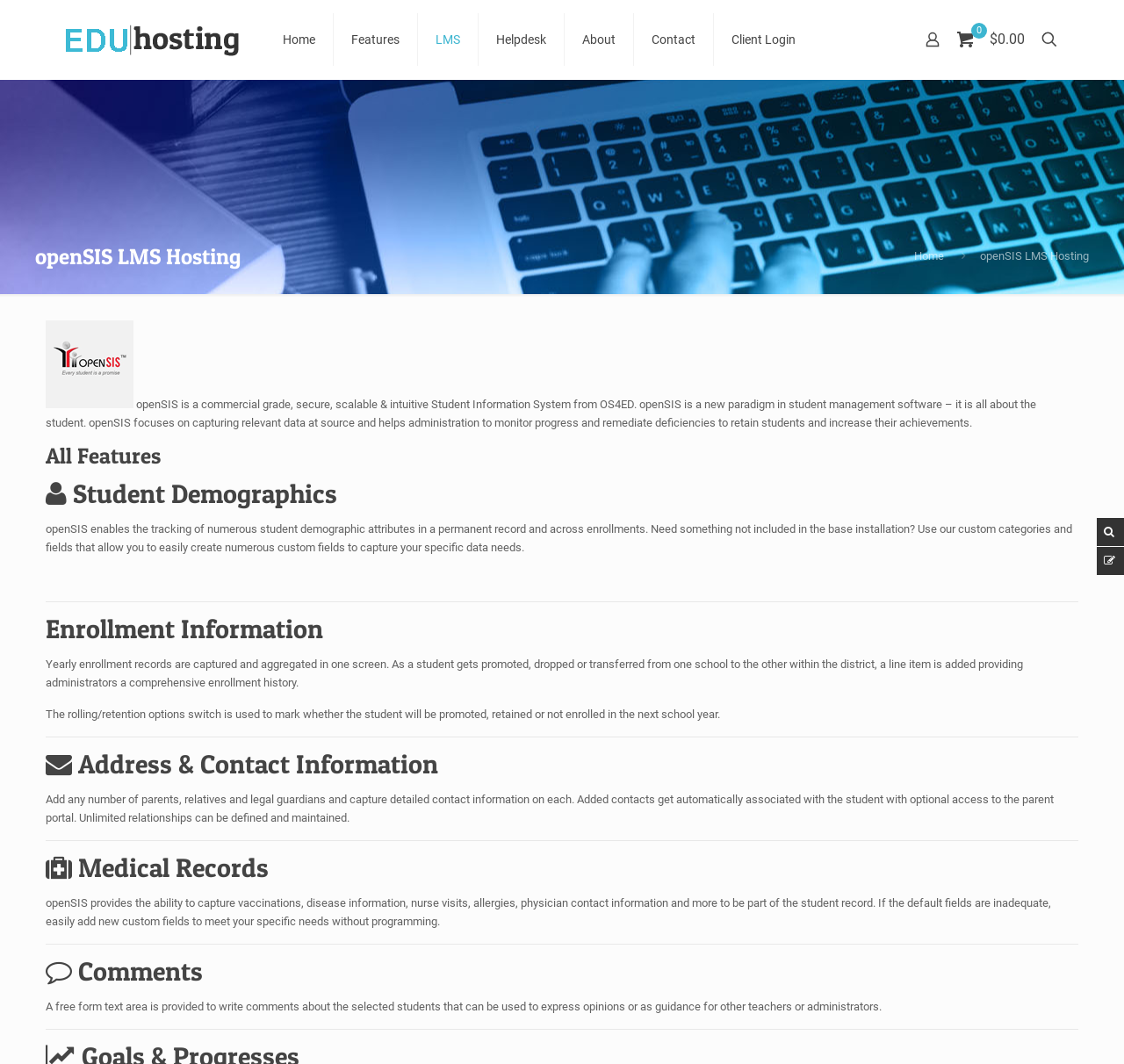Please indicate the bounding box coordinates of the element's region to be clicked to achieve the instruction: "Click the EDU-HOSTING-LOGO-SM". Provide the coordinates as four float numbers between 0 and 1, i.e., [left, top, right, bottom].

[0.056, 0.023, 0.212, 0.052]